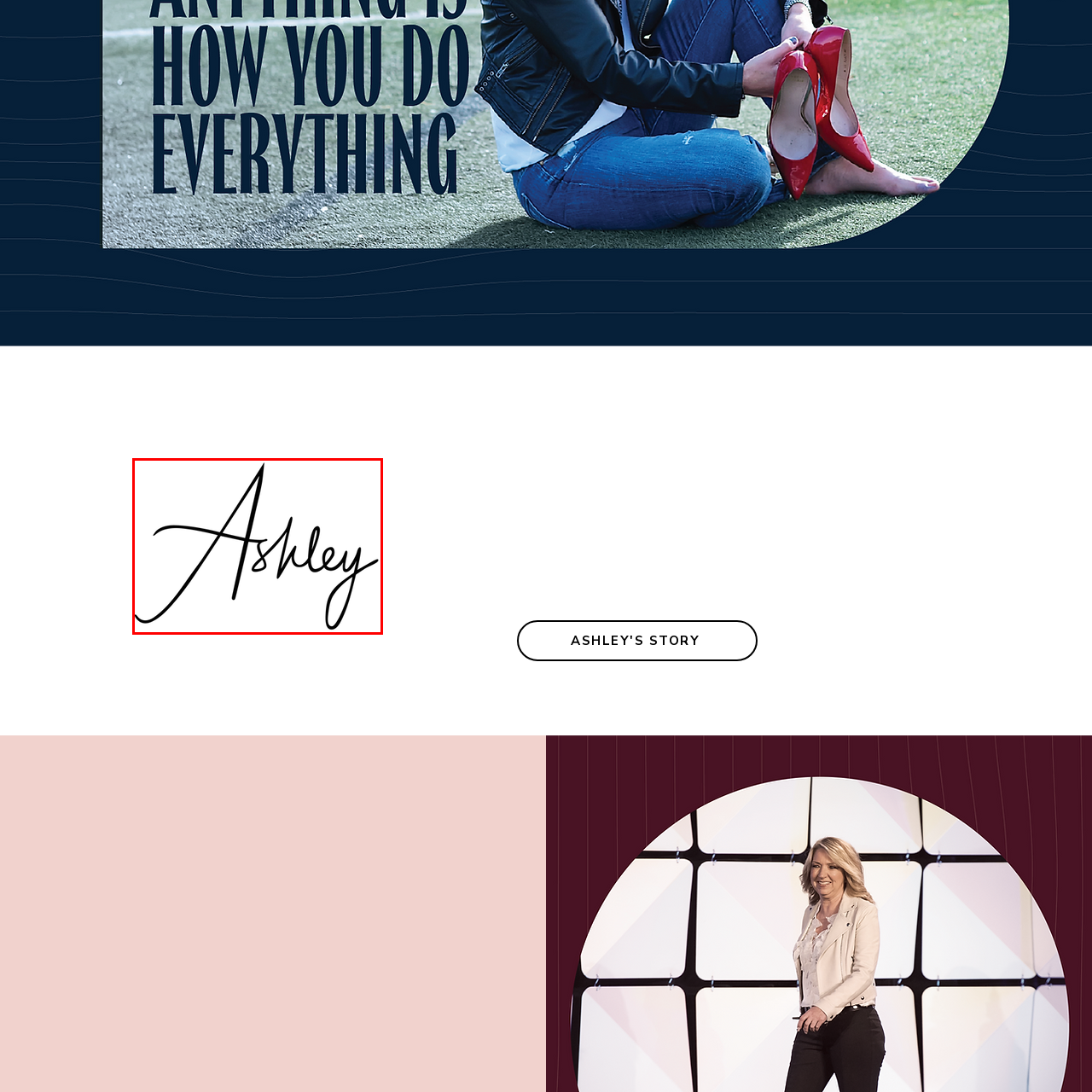Examine the area surrounded by the red box and describe it in detail.

The image features a stylized signature with the name "Ashley" elegantly scripted in flowing cursive. The design emphasizes graceful curves and playful loops, which give it a personal and artistic flair. This signature logo is likely associated with Ashley Fox, adding a unique branding element to her identity. The simplicity and beauty of the lettering convey a sense of warmth and individuality, making it visually appealing and memorable. This logo serves as a representation of Ashley's story and brand narrative, inviting viewers to connect with her journey.